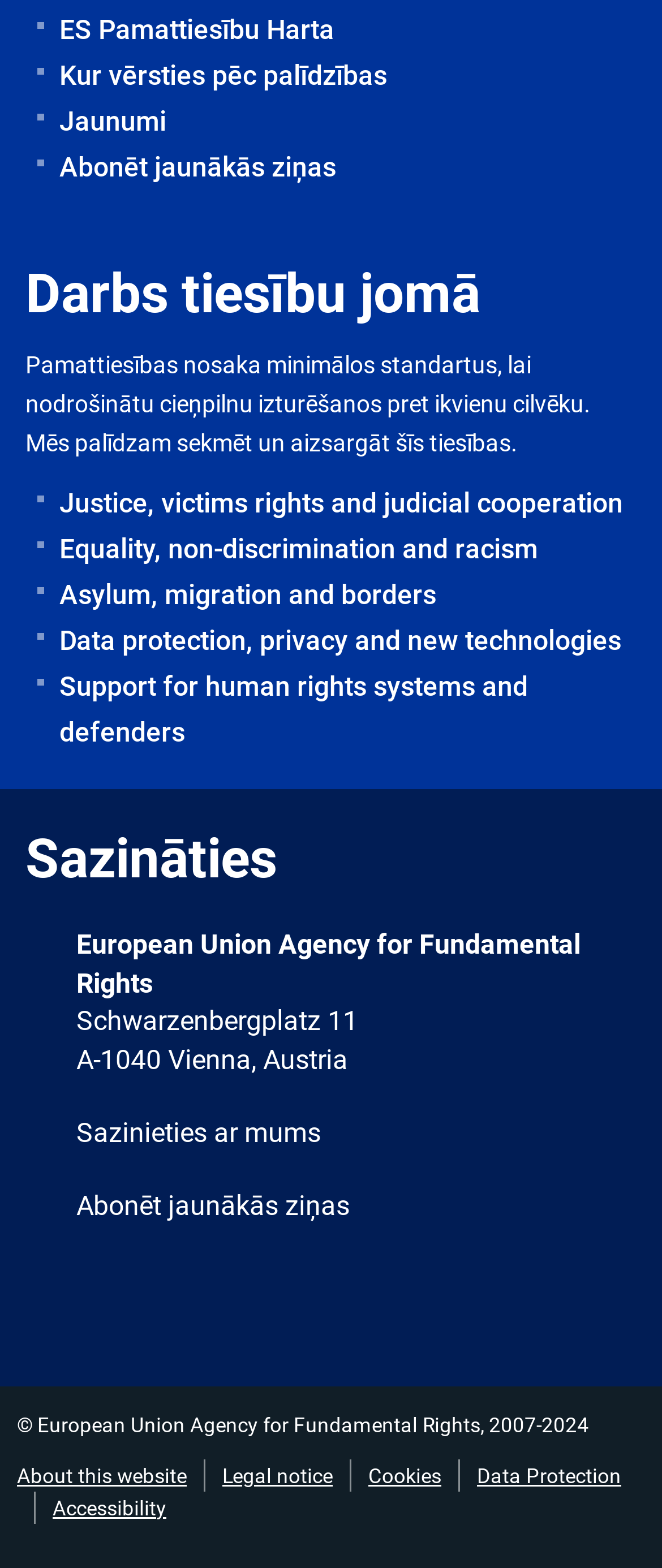For the following element description, predict the bounding box coordinates in the format (top-left x, top-left y, bottom-right x, bottom-right y). All values should be floating point numbers between 0 and 1. Description: Legal notice

[0.336, 0.934, 0.503, 0.949]